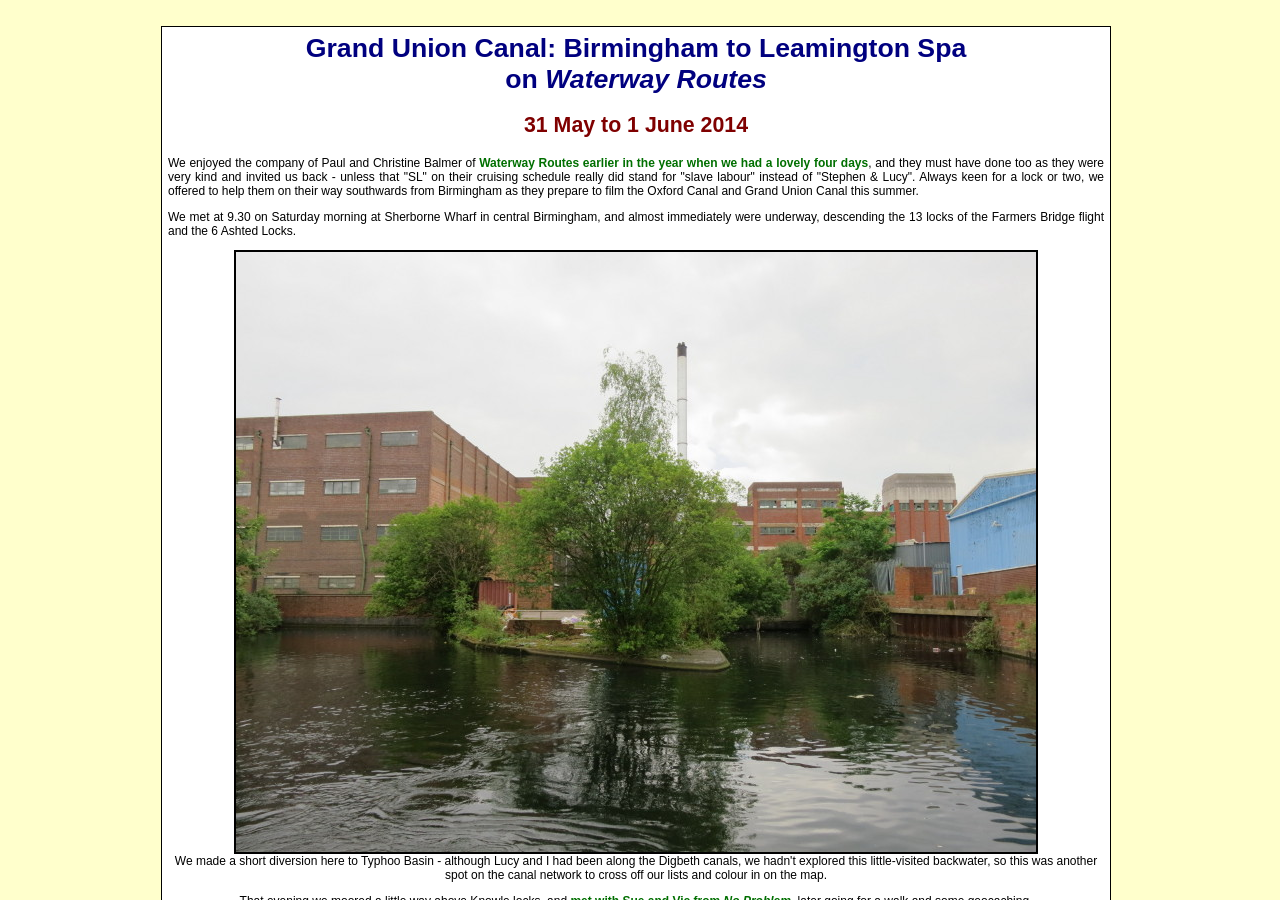Provide a one-word or brief phrase answer to the question:
How many locks are in the Farmers Bridge flight?

13